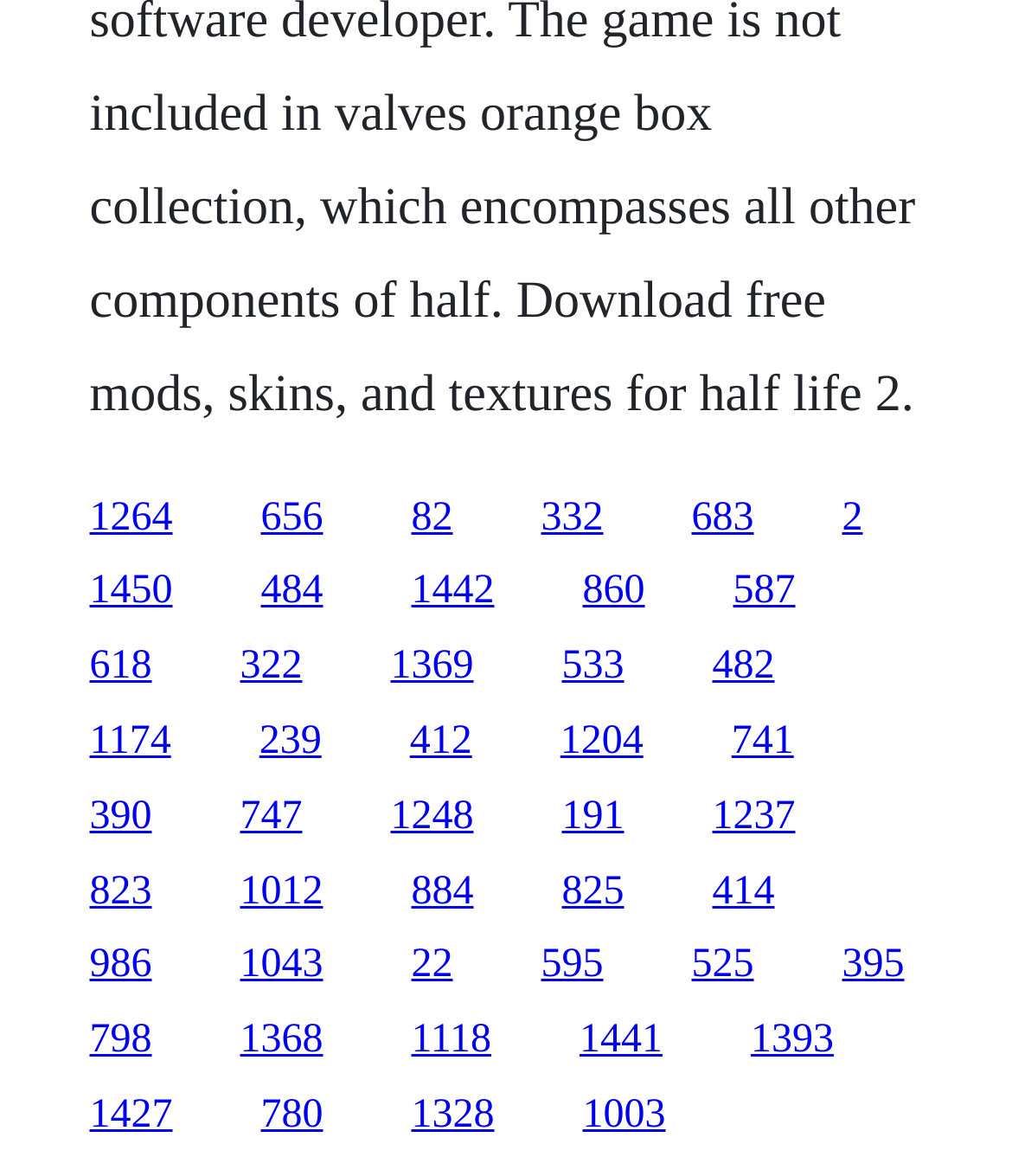Determine the bounding box for the UI element that matches this description: "595".

[0.535, 0.802, 0.596, 0.84]